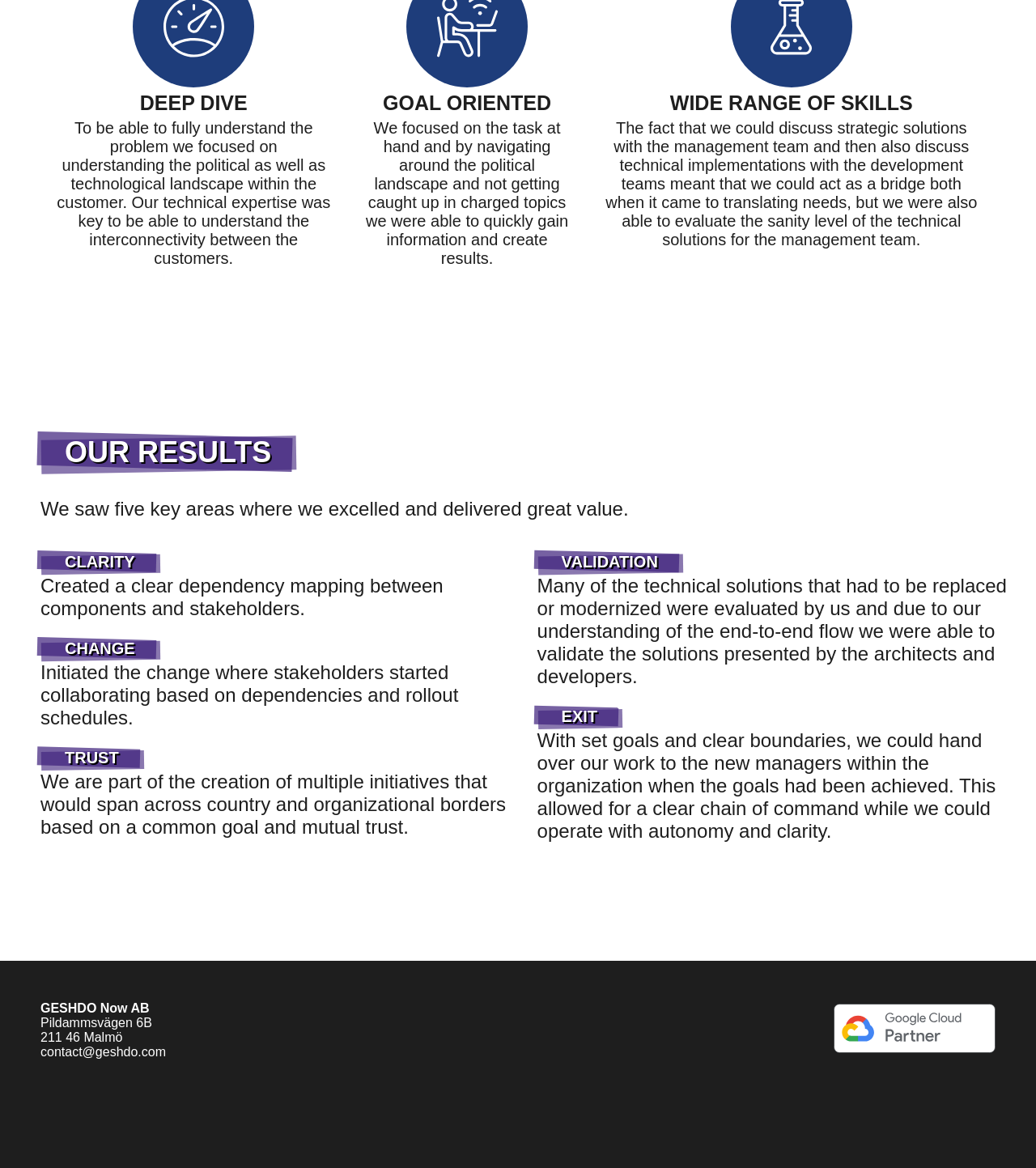How many key areas did the team excel in?
Use the image to answer the question with a single word or phrase.

five